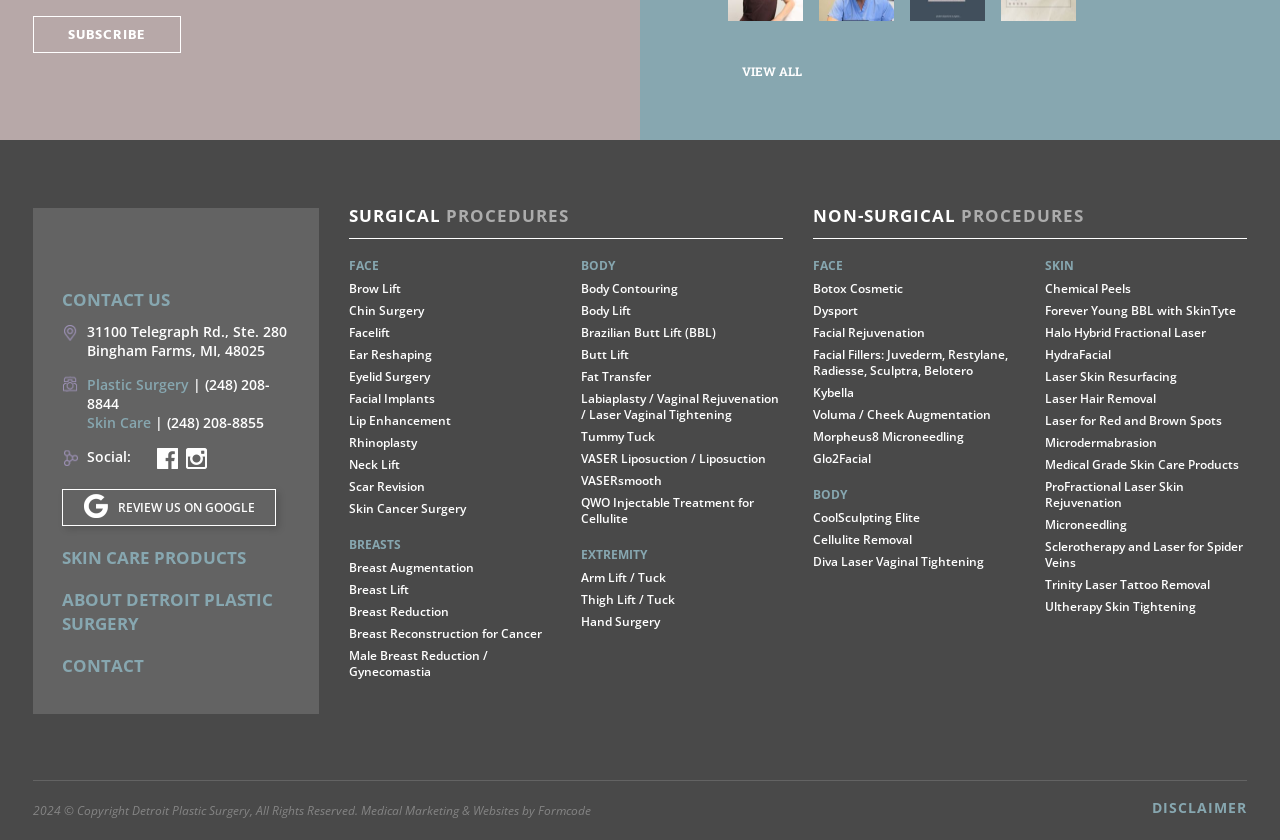Please answer the following question using a single word or phrase: 
What is the name of the plastic surgery clinic?

Detroit Plastic Surgery